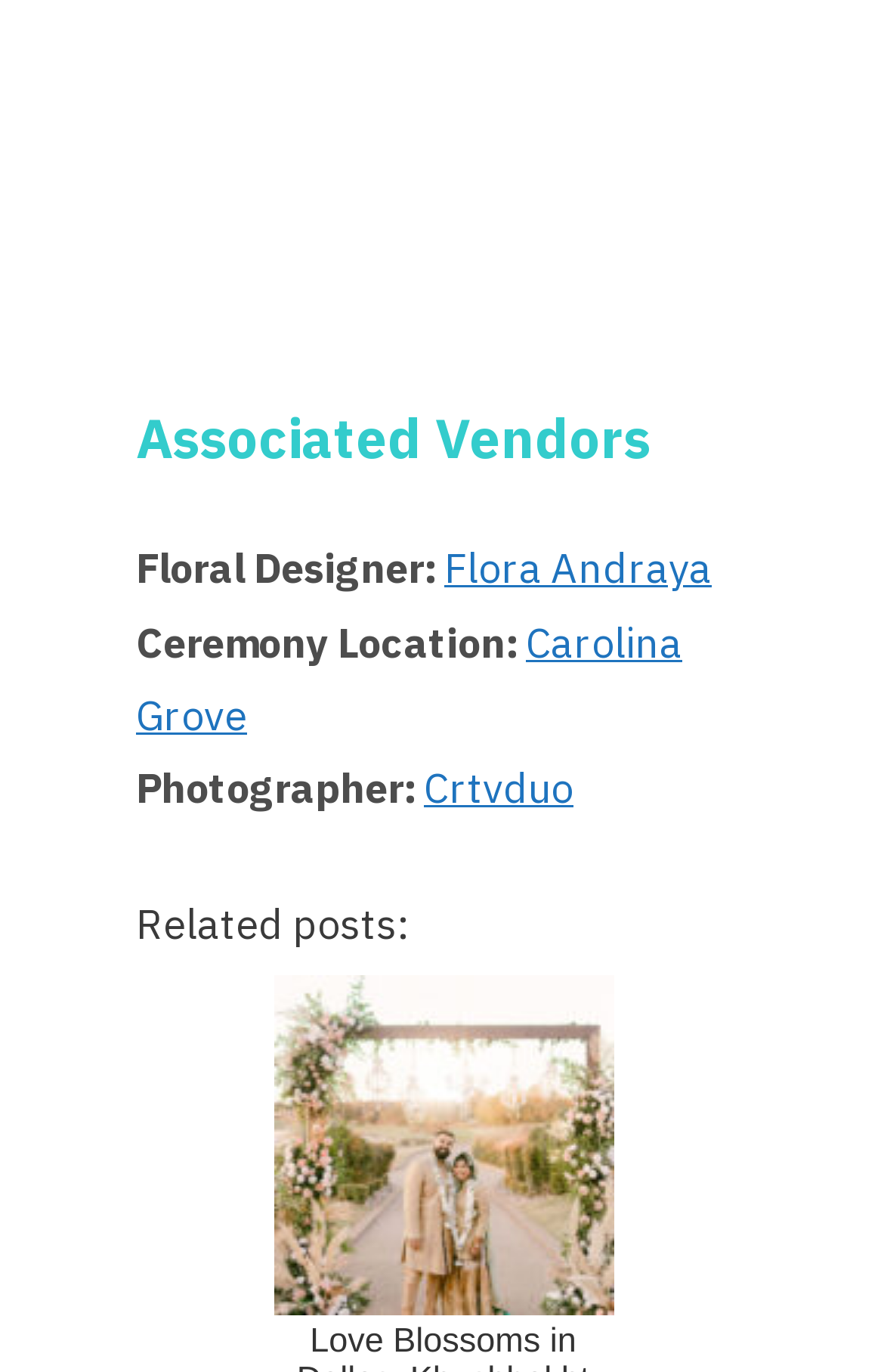Refer to the element description Crtvduo and identify the corresponding bounding box in the screenshot. Format the coordinates as (top-left x, top-left y, bottom-right x, bottom-right y) with values in the range of 0 to 1.

[0.479, 0.556, 0.649, 0.594]